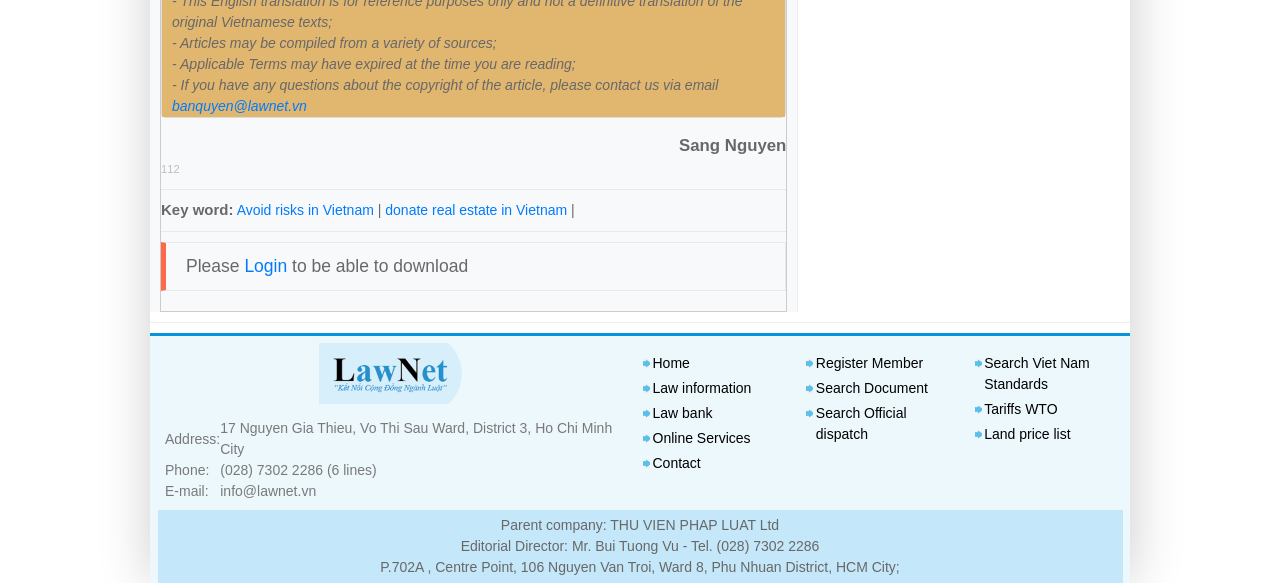Specify the bounding box coordinates of the area that needs to be clicked to achieve the following instruction: "Visit the 'Home' page".

[0.51, 0.609, 0.539, 0.637]